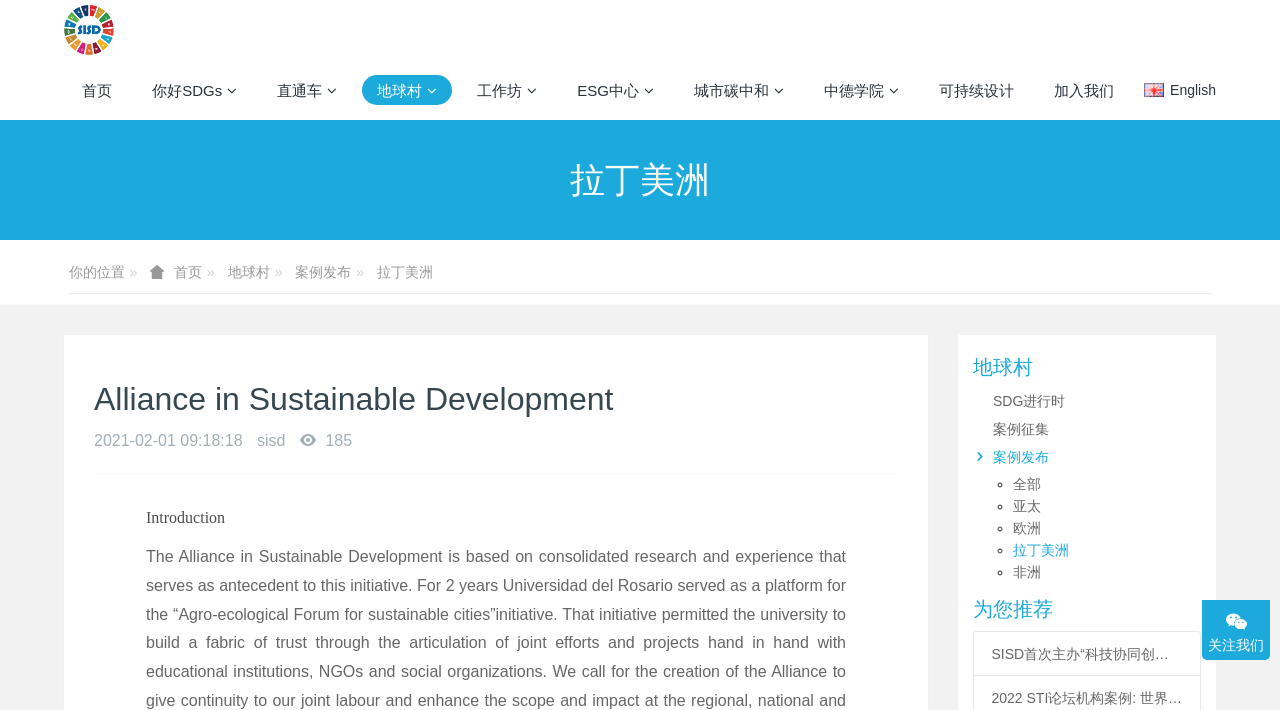Respond concisely with one word or phrase to the following query:
What is the title of the section below the navigation bar?

拉丁美洲